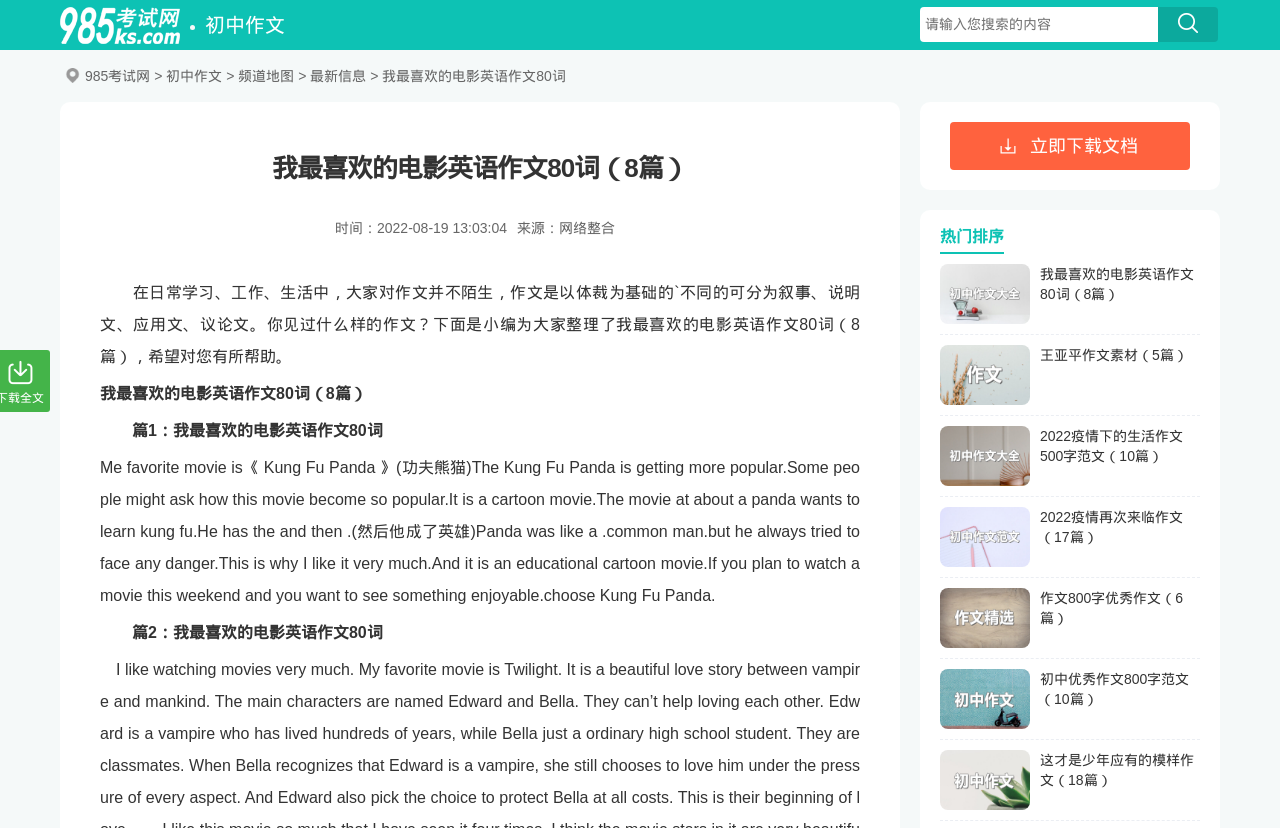What is the source of the article?
Based on the screenshot, provide your answer in one word or phrase.

Network integration